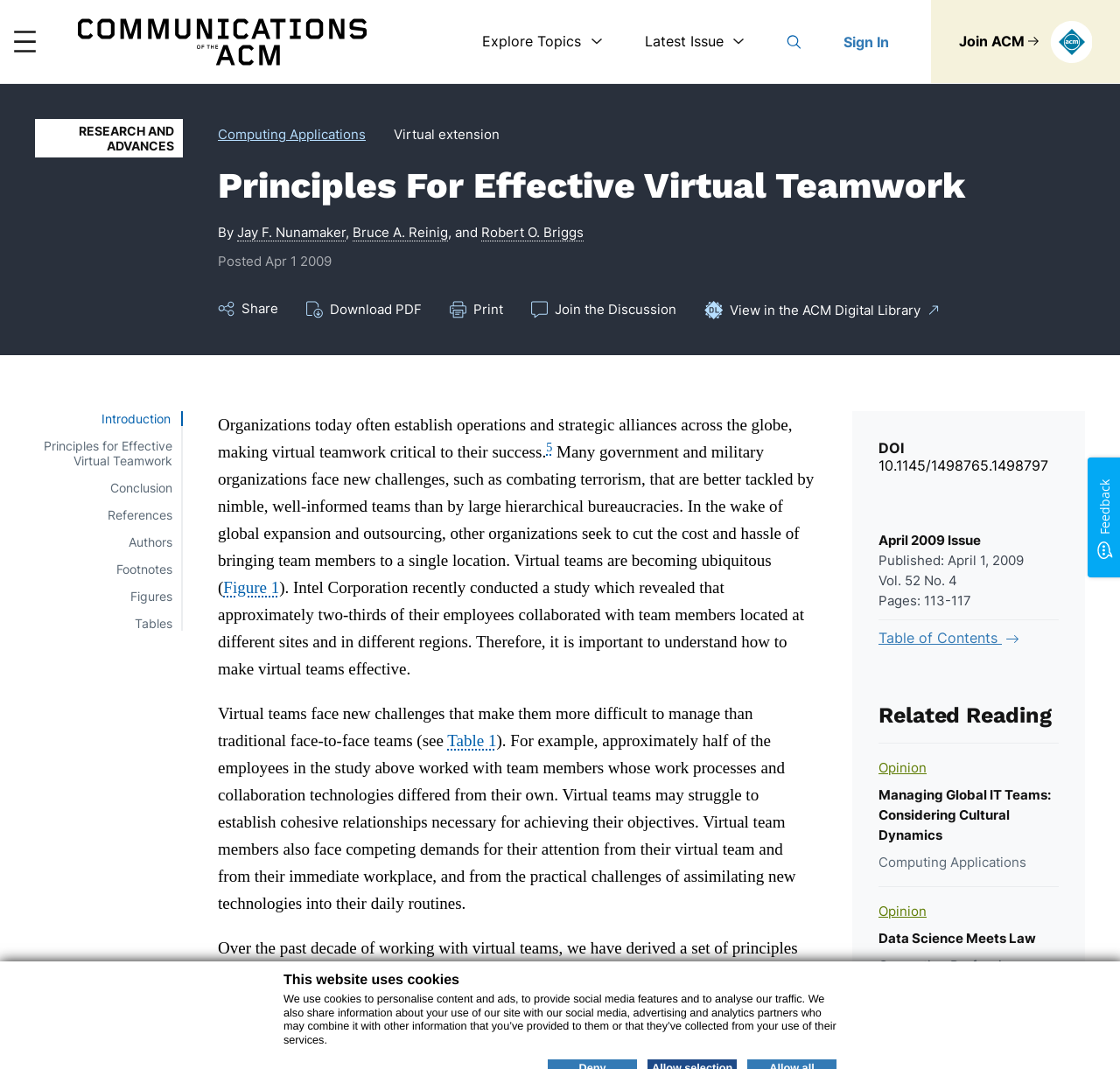Determine the bounding box coordinates for the area that should be clicked to carry out the following instruction: "Click on the 'Explore Topics' button".

[0.431, 0.031, 0.538, 0.047]